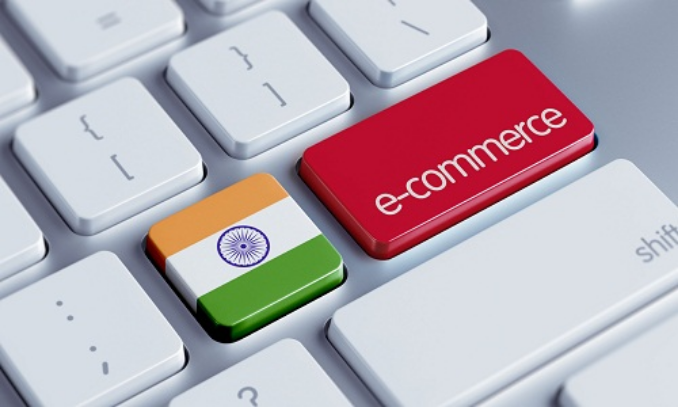Give a one-word or short phrase answer to the question: 
What is the significance of the visual metaphor?

Rapid growth of e-commerce in India